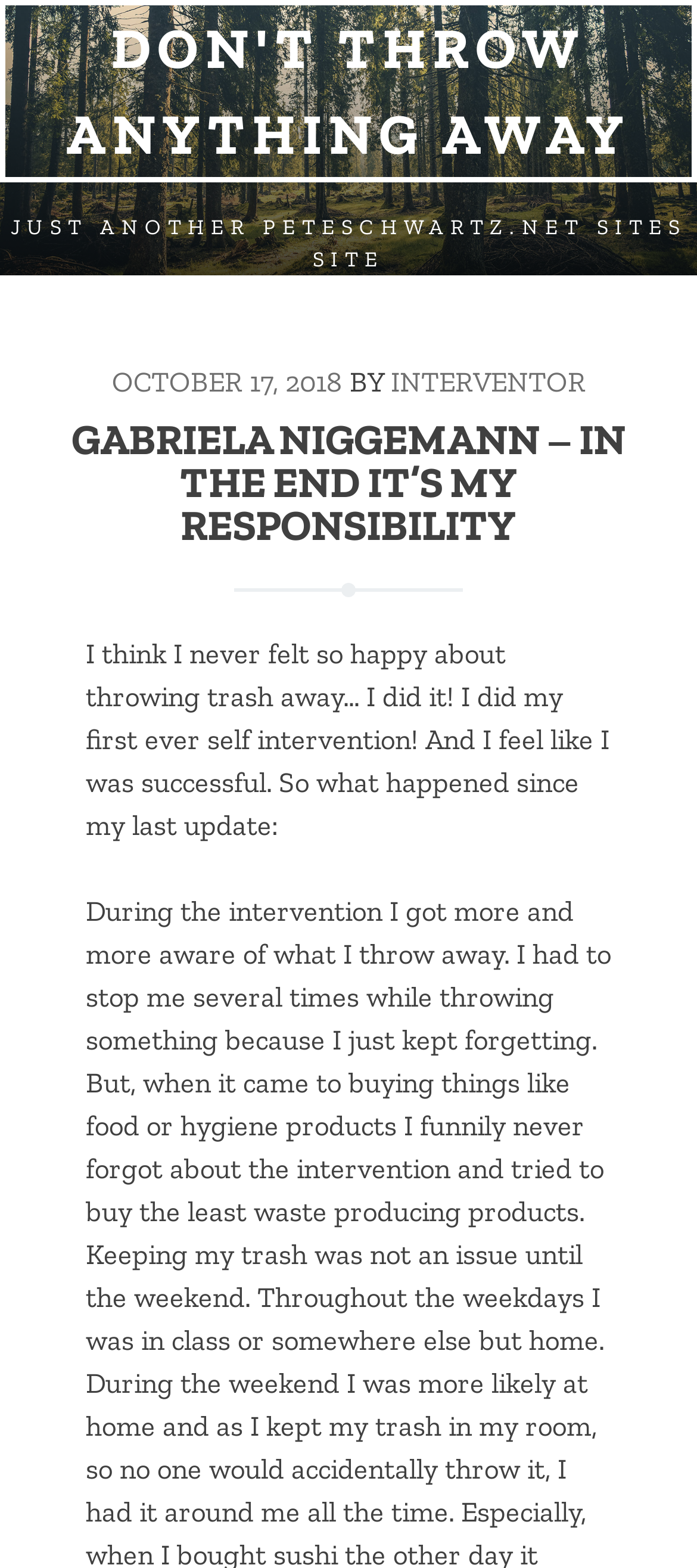Return the bounding box coordinates of the UI element that corresponds to this description: "parent_node: SKIP TO CONTENT". The coordinates must be given as four float numbers in the range of 0 and 1, [left, top, right, bottom].

[0.877, 0.014, 1.0, 0.068]